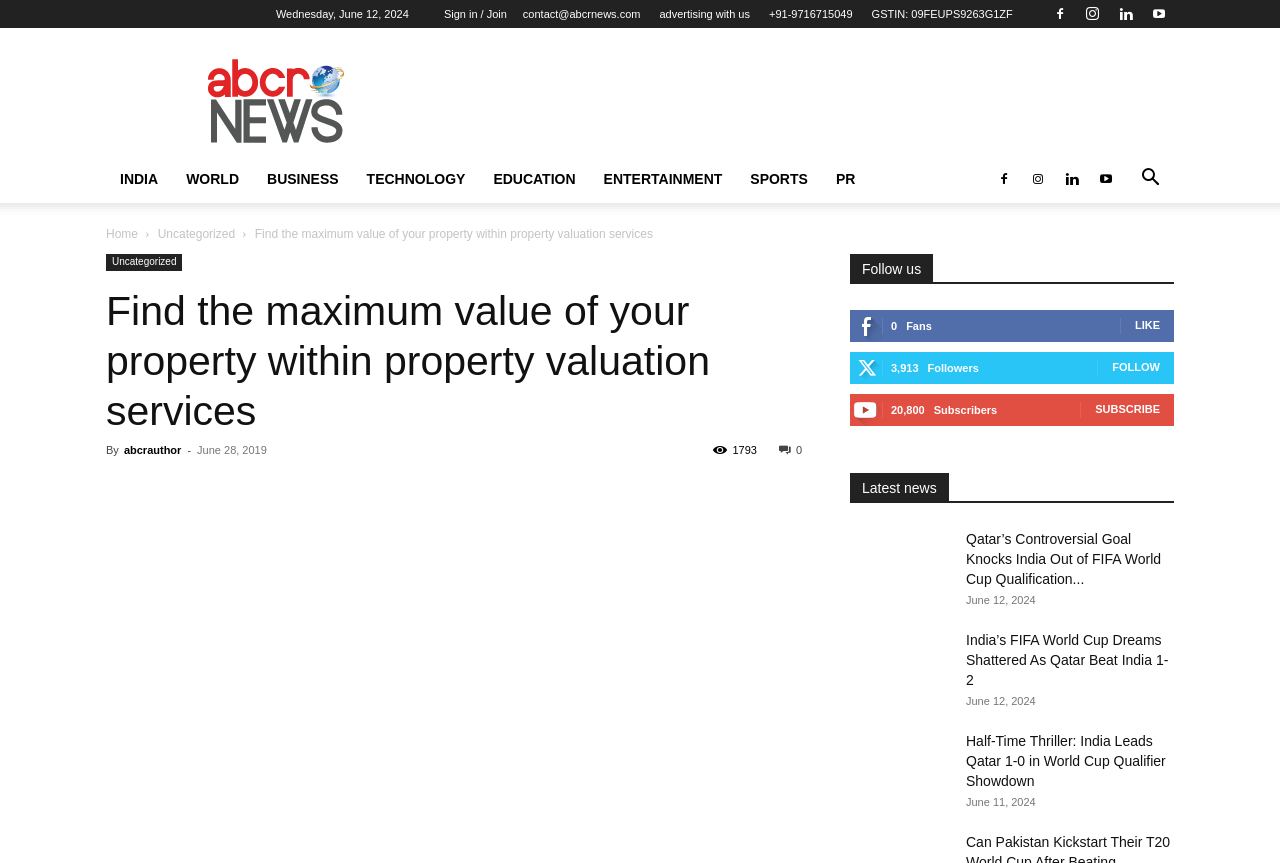Please identify the bounding box coordinates of the area I need to click to accomplish the following instruction: "Search for something".

[0.88, 0.199, 0.917, 0.218]